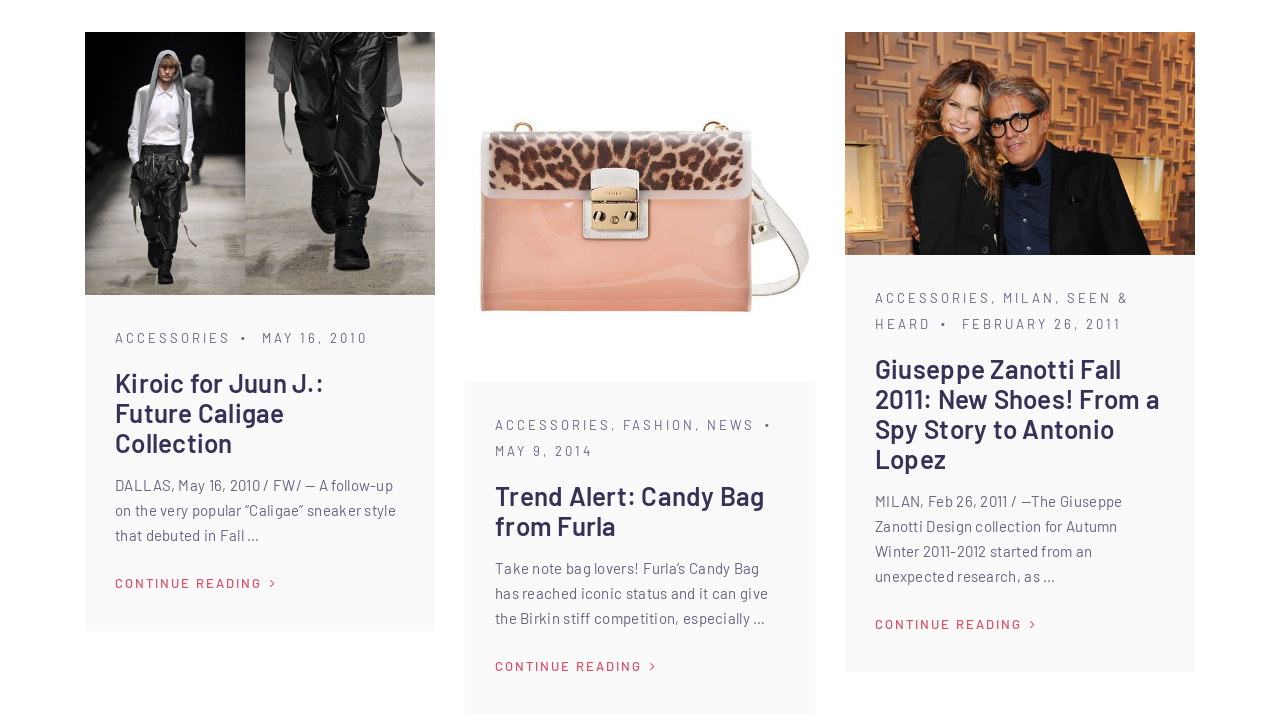What is the action suggested by the links at the bottom of each article?
Please provide a comprehensive answer based on the contents of the image.

I found the action suggested by the links at the bottom of each article by looking at the link elements with the text 'CONTINUE READING' and the arrow icon, which implies that clicking on the link will continue reading the article.